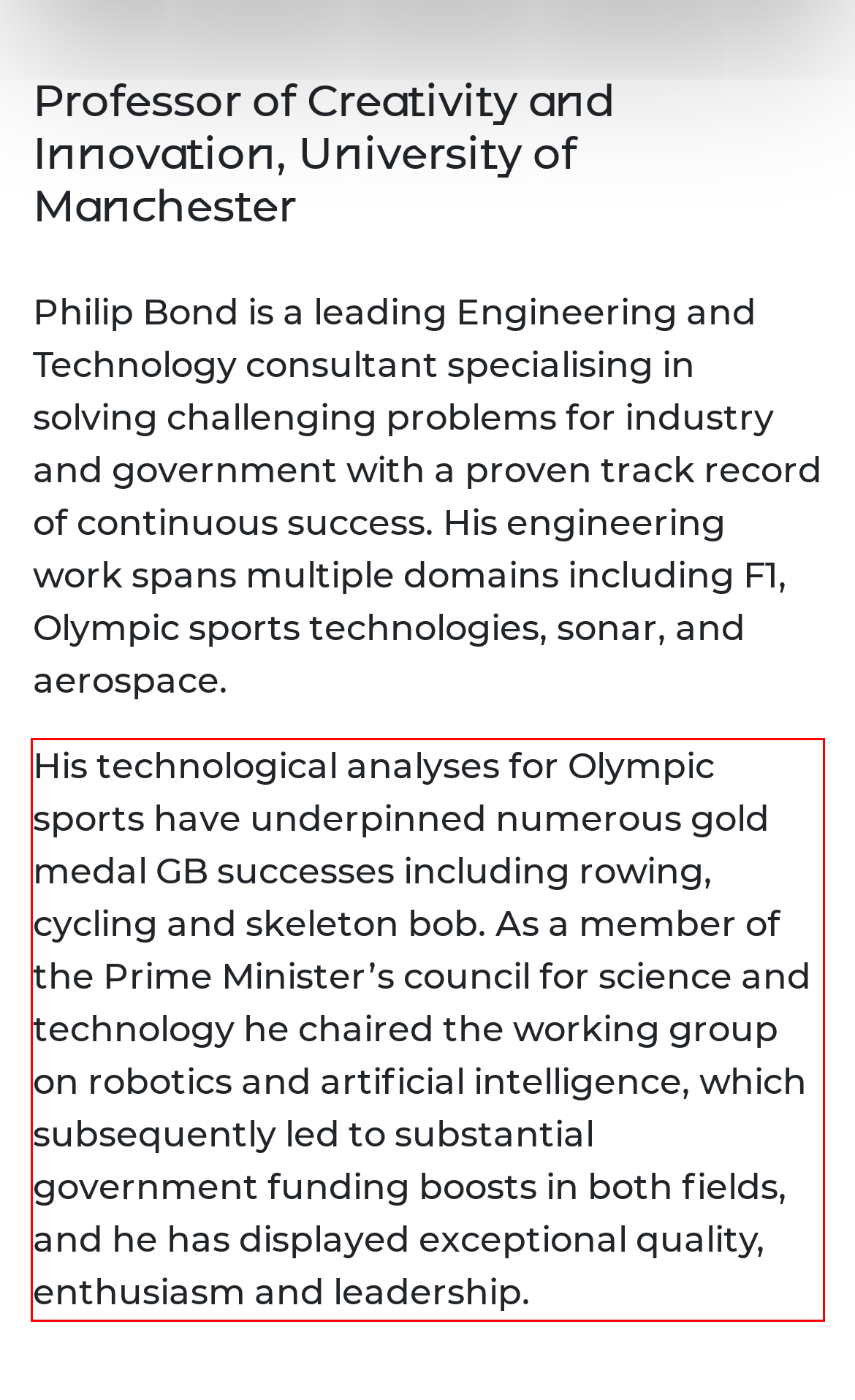Given a webpage screenshot with a red bounding box, perform OCR to read and deliver the text enclosed by the red bounding box.

His technological analyses for Olympic sports have underpinned numerous gold medal GB successes including rowing, cycling and skeleton bob. As a member of the Prime Minister’s council for science and technology he chaired the working group on robotics and artificial intelligence, which subsequently led to substantial government funding boosts in both fields, and he has displayed exceptional quality, enthusiasm and leadership.